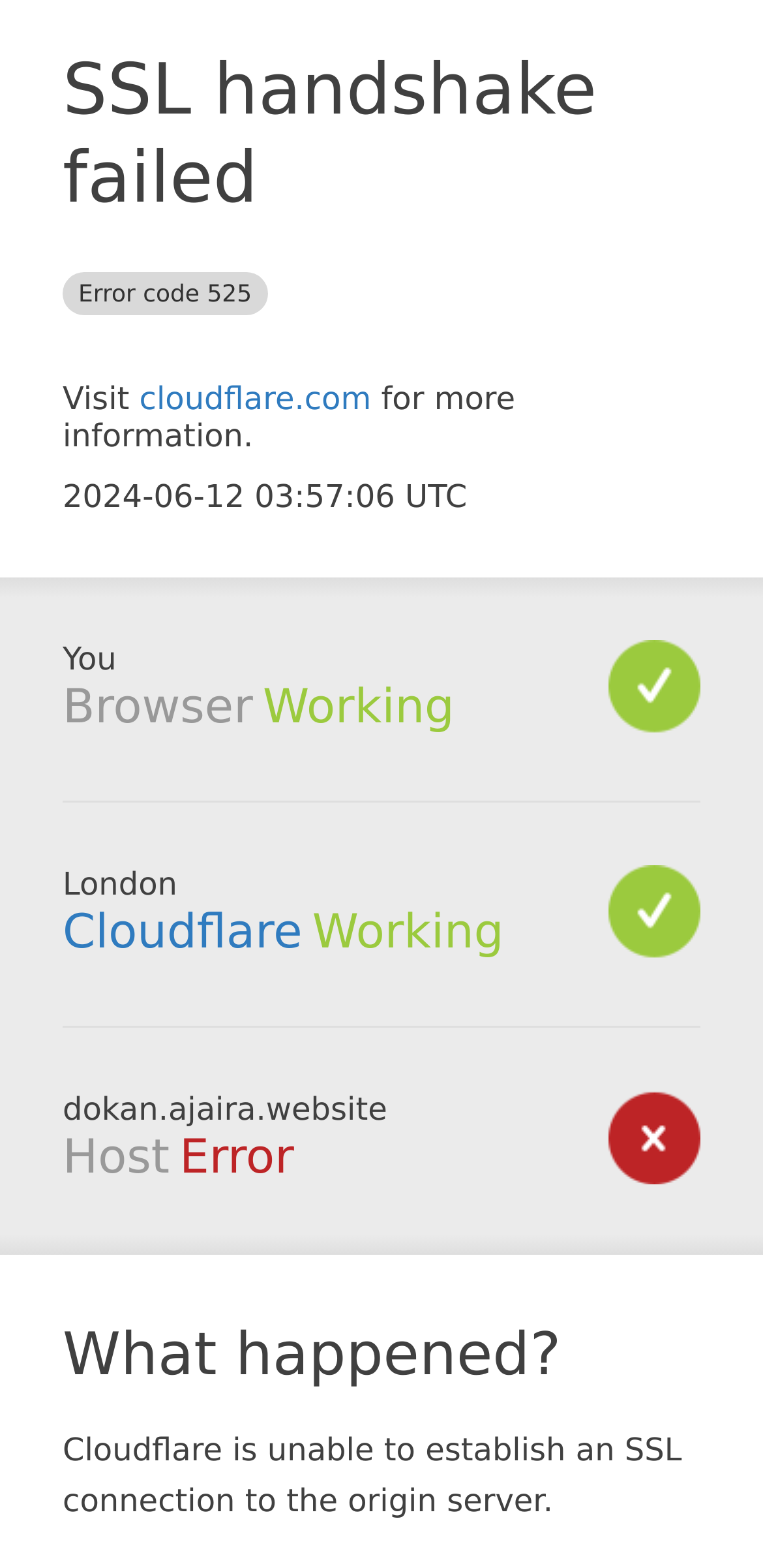Use the details in the image to answer the question thoroughly: 
What is the issue with the origin server?

The issue with the origin server is mentioned in the StaticText element 'Cloudflare is unable to establish an SSL connection to the origin server.' which is located at the bottom of the webpage.